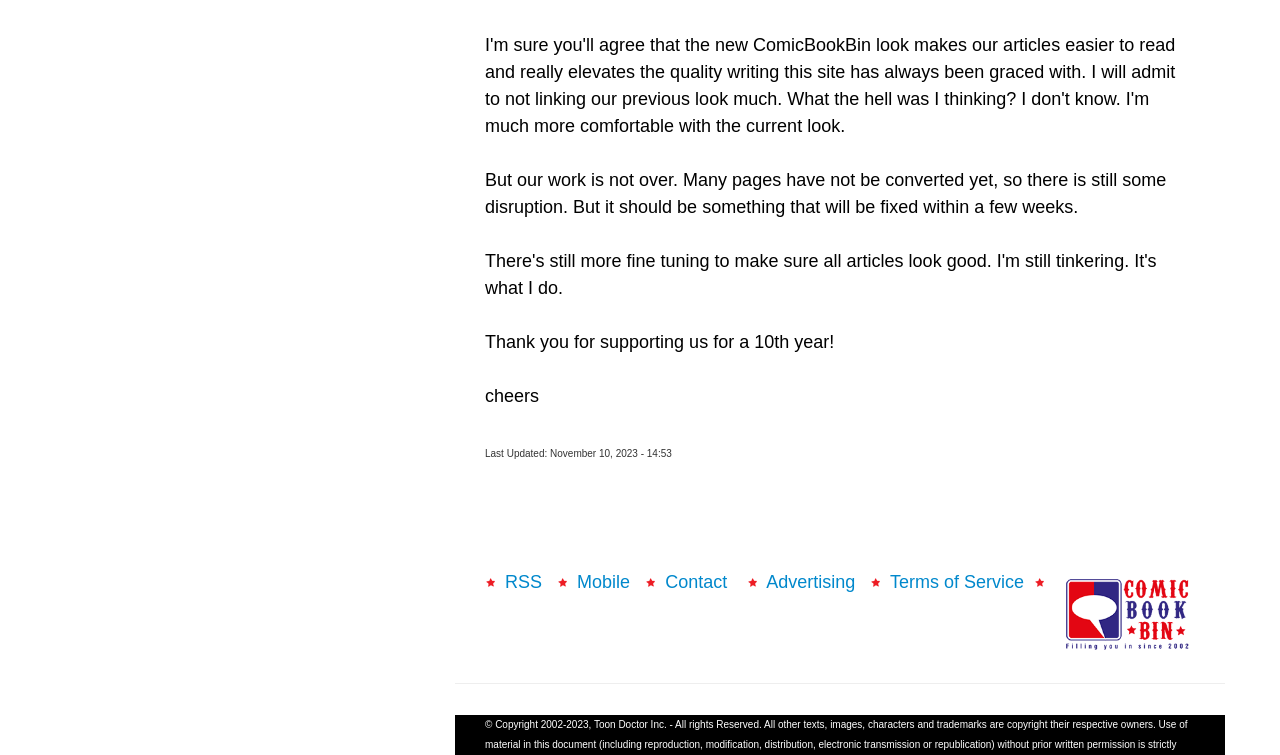How many links are there in the footer?
Use the information from the image to give a detailed answer to the question.

I counted the number of link elements in the footer section of the webpage, which are 'RSS', 'Mobile', 'Contact', 'Advertising', and 'Terms of Service'. These links are located at the coordinates [0.395, 0.758, 0.423, 0.784], [0.451, 0.758, 0.492, 0.784], [0.52, 0.758, 0.572, 0.784], [0.599, 0.758, 0.668, 0.784], and [0.695, 0.758, 0.8, 0.784] respectively.